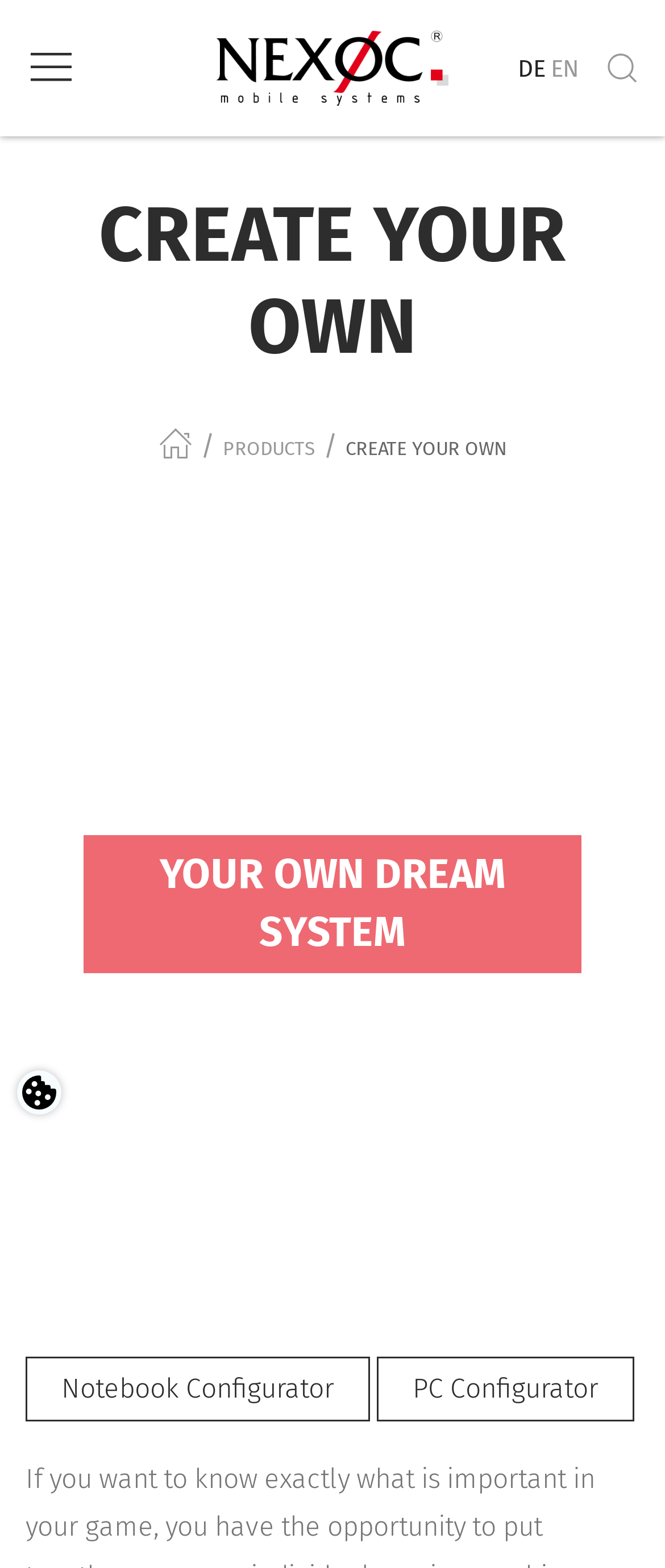Give a concise answer using one word or a phrase to the following question:
What type of products can be configured?

Notebook and PC